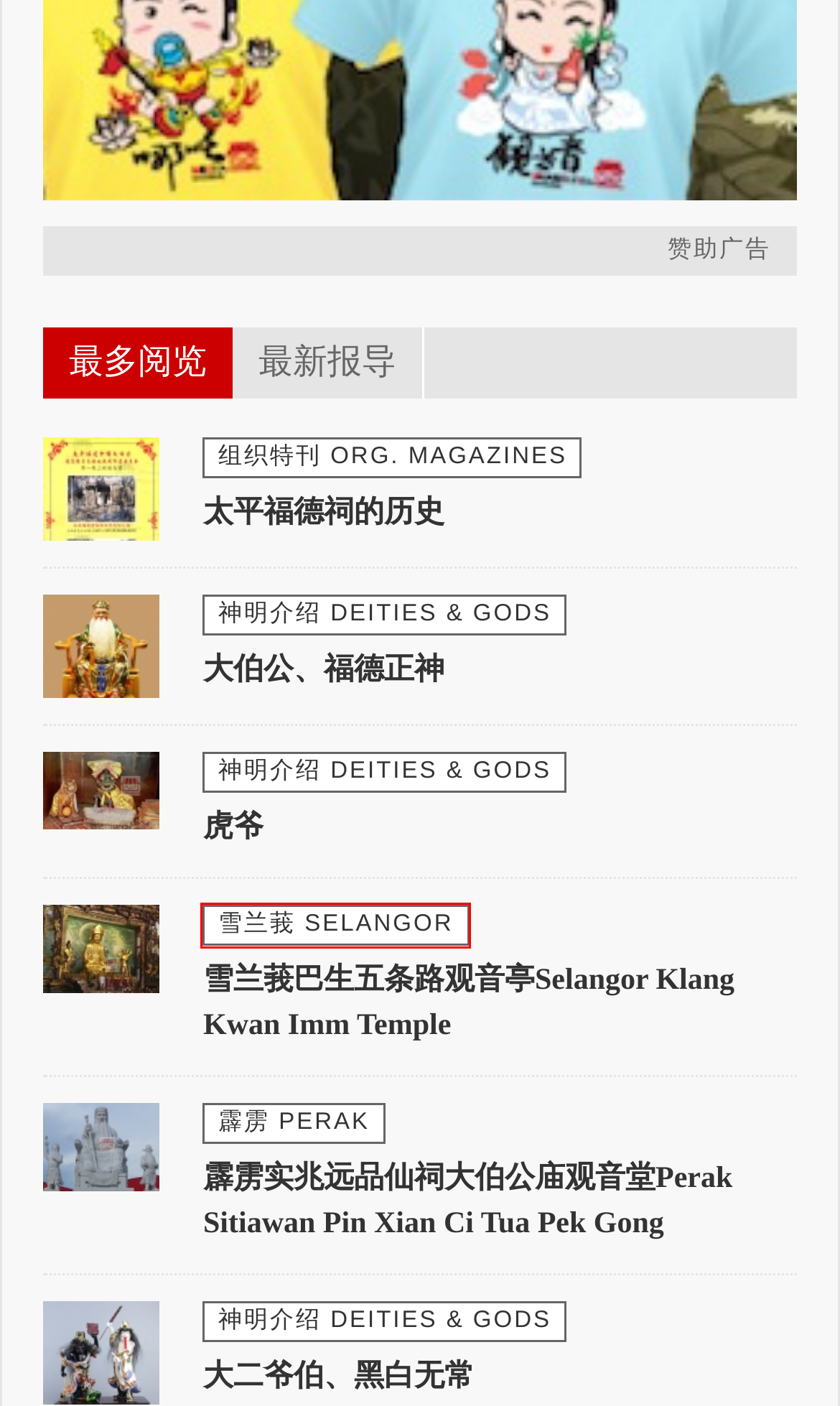Review the webpage screenshot provided, noting the red bounding box around a UI element. Choose the description that best matches the new webpage after clicking the element within the bounding box. The following are the options:
A. 雪兰莪巴生五条路观音亭Selangor Klang Kwan Imm Temple - 一庙一路
B. 大伯公、福德正神 - 一庙一路
C. 霹雳实兆远品仙祠大伯公庙观音堂Perak Sitiawan Pin Xian Ci Tua Pek Gong - 一庙一路
D. 大二爷伯、黑白无常 - 一庙一路
E. 澳洲墨尔本华严寺AUS Melbourne Hoa Nghiem Buddhist Temple - 一庙一路
F. 关帝诞 Birthday of Guan Di/Kwan Kong - 一庙一路
G. 太平福德祠的历史 - 一庙一路
H. 虎爷 - 一庙一路

E